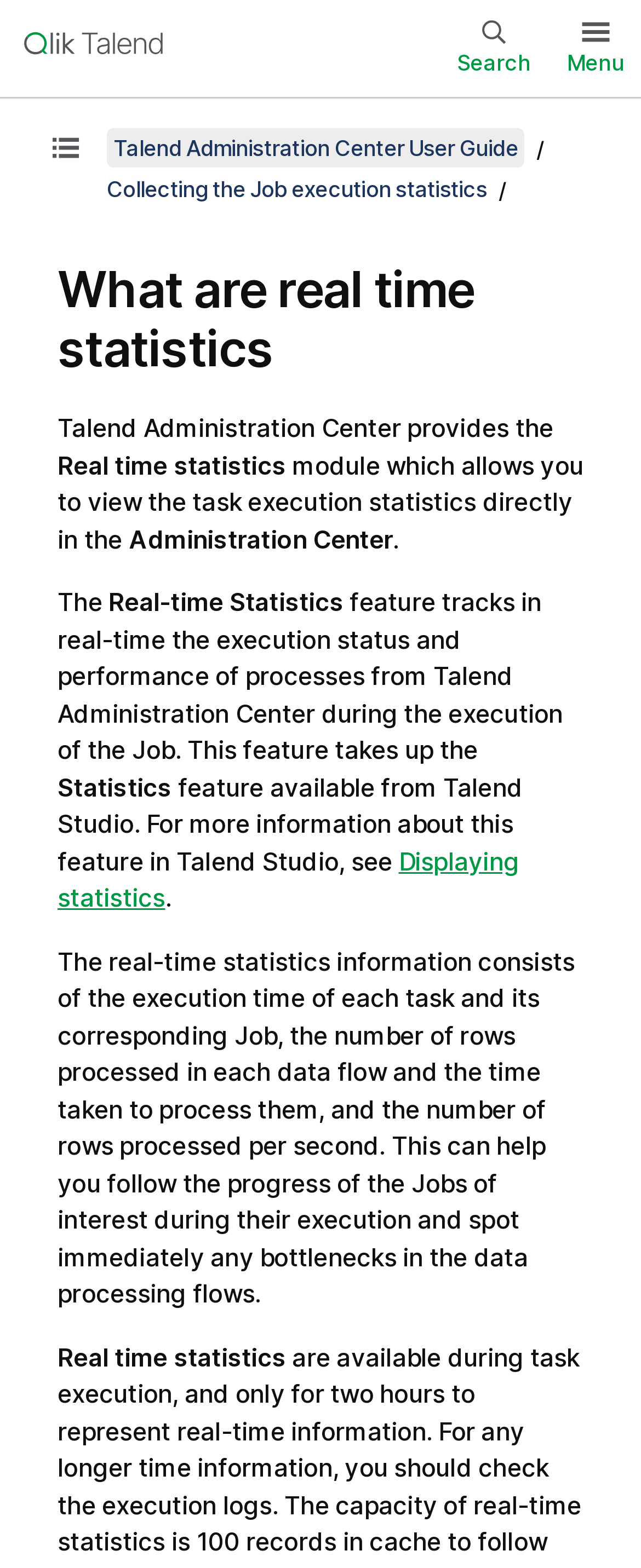What can the real-time statistics help with?
Kindly answer the question with as much detail as you can.

The webpage suggests that the real-time statistics can help you follow the progress of the Jobs of interest during their execution and spot immediately any bottlenecks in the data processing flows.